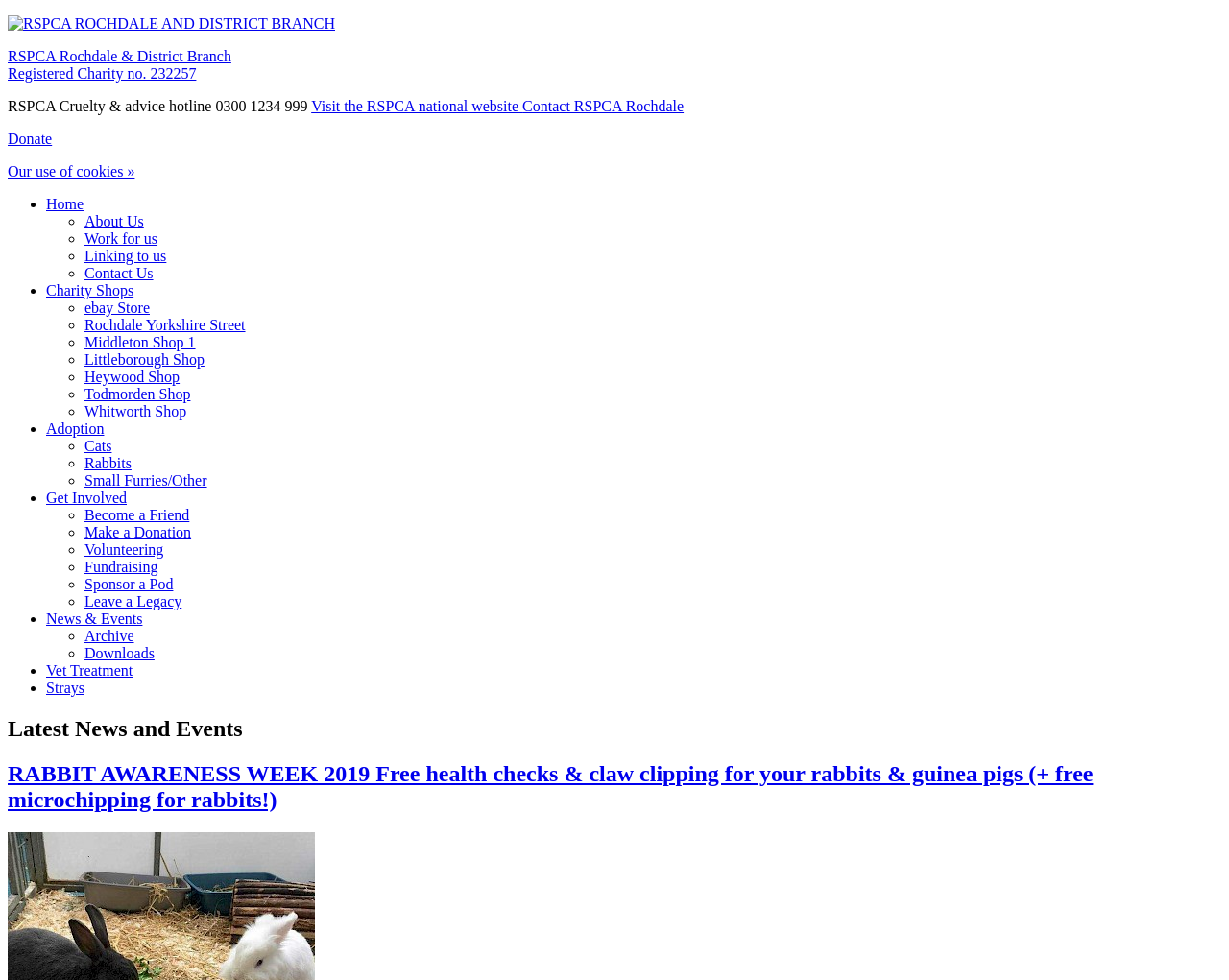Please find the bounding box coordinates of the section that needs to be clicked to achieve this instruction: "Click on the 'ALONG THE WALK' link".

None